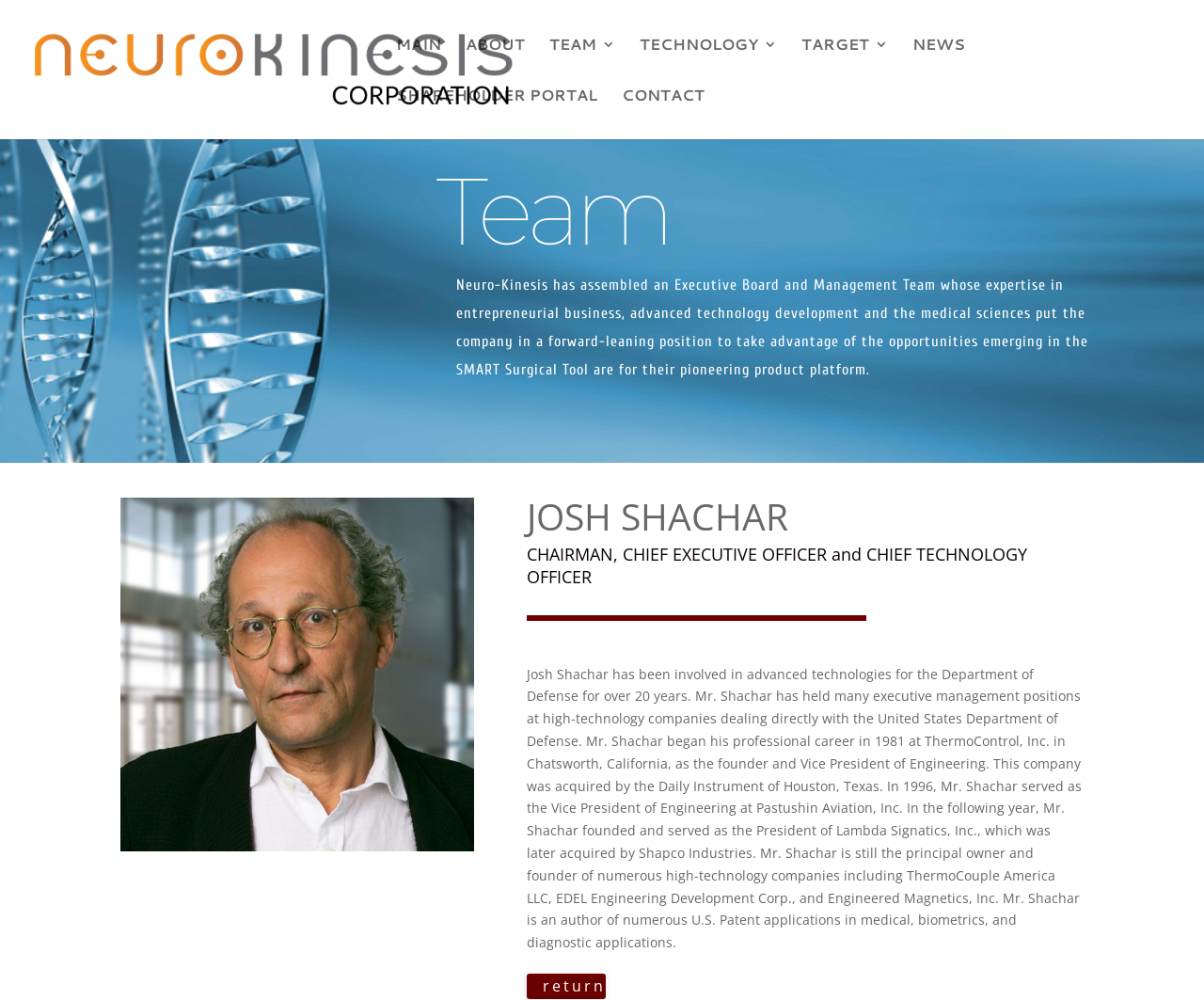Bounding box coordinates are specified in the format (top-left x, top-left y, bottom-right x, bottom-right y). All values are floating point numbers bounded between 0 and 1. Please provide the bounding box coordinate of the region this sentence describes: MAIN

[0.329, 0.038, 0.366, 0.088]